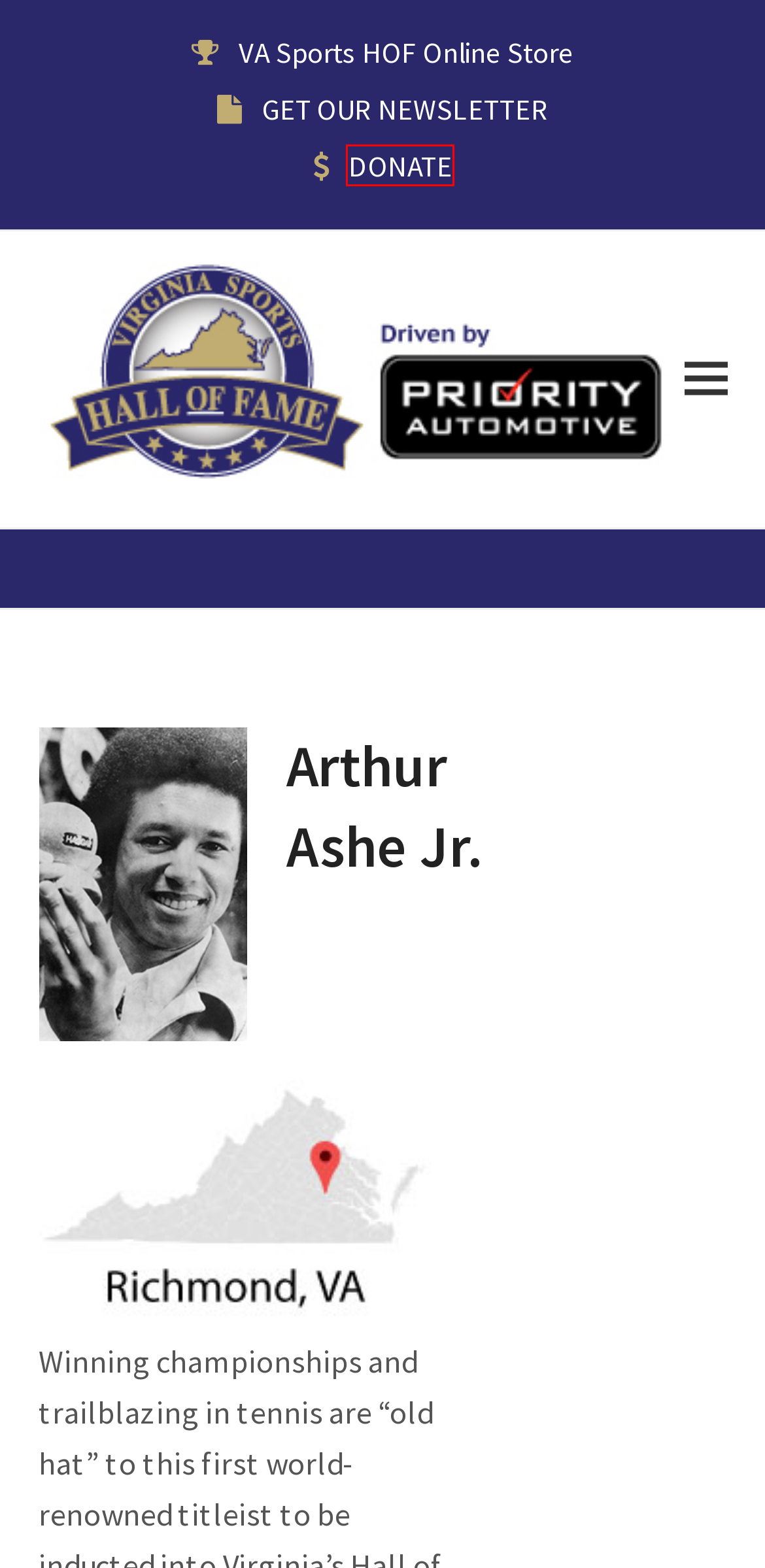You have a screenshot of a webpage where a red bounding box highlights a specific UI element. Identify the description that best matches the resulting webpage after the highlighted element is clicked. The choices are:
A. Arthur “Bud” Metheny | Virginia Sports Hall of Fame
B. Support The Hall | Virginia Sports Hall of Fame
C. Donate: VA Sports Hall of Fame
D. Virginia Sports Hall of Fame Retail 2023 | Safeguard - Don Gordon | powered by OrderMyGear
E. Virginia Sports Hall of Fame | Honoring Athletic Excellence
F. Hall Call Podcast/Interview Series | Virginia Sports Hall of Fame
G. Virginia Sports Hall of Fame : Sign Up to Stay in Touch
H. Web Design Norfolk | Virginia Beach SEO | Small Business Website Designers

C